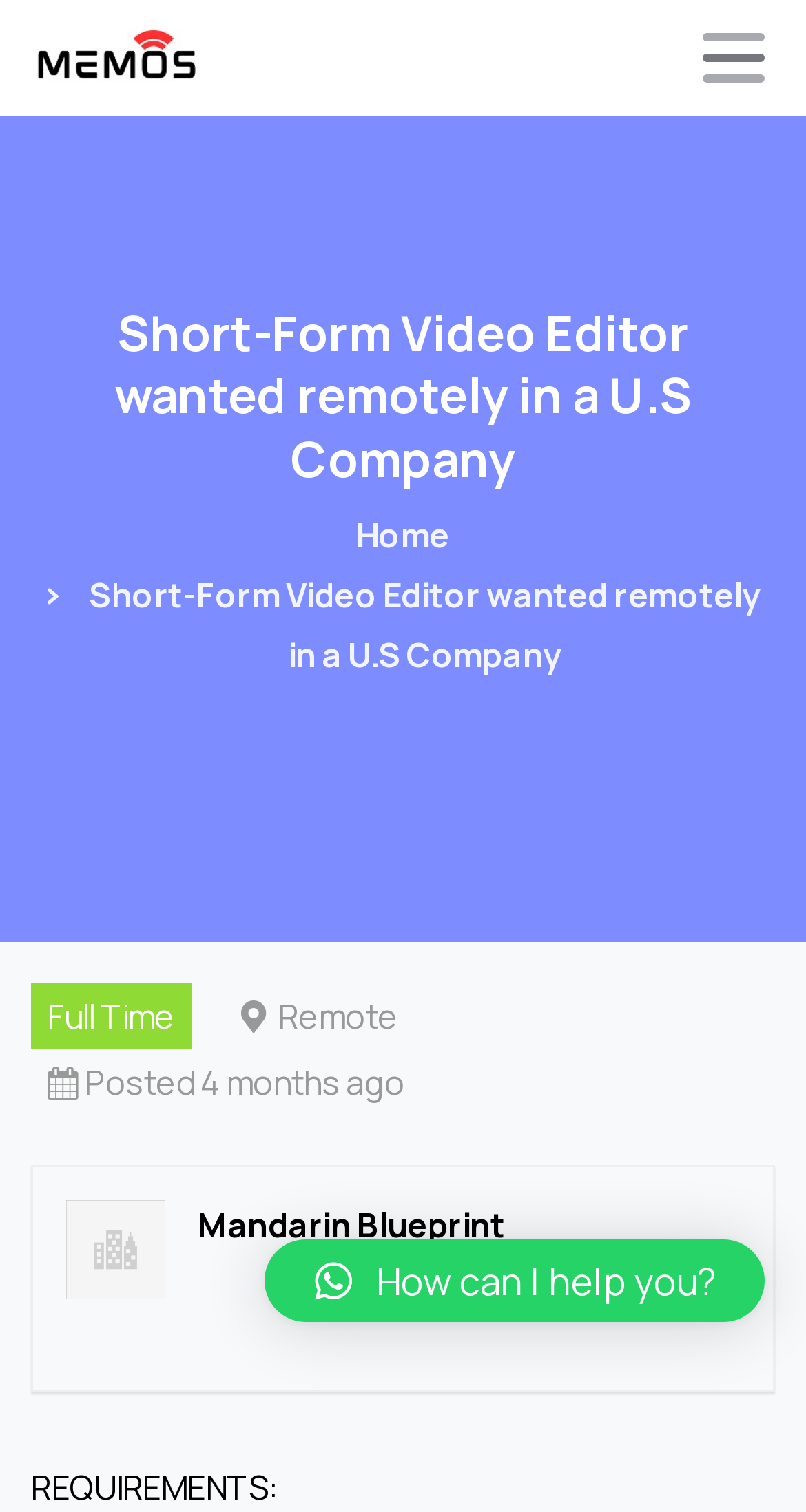What is the company name of the job posting?
Provide a well-explained and detailed answer to the question.

I found the company name by looking at the image element with the description 'Mandarin Blueprint' located at the bottom of the webpage, which is likely to be the company logo.